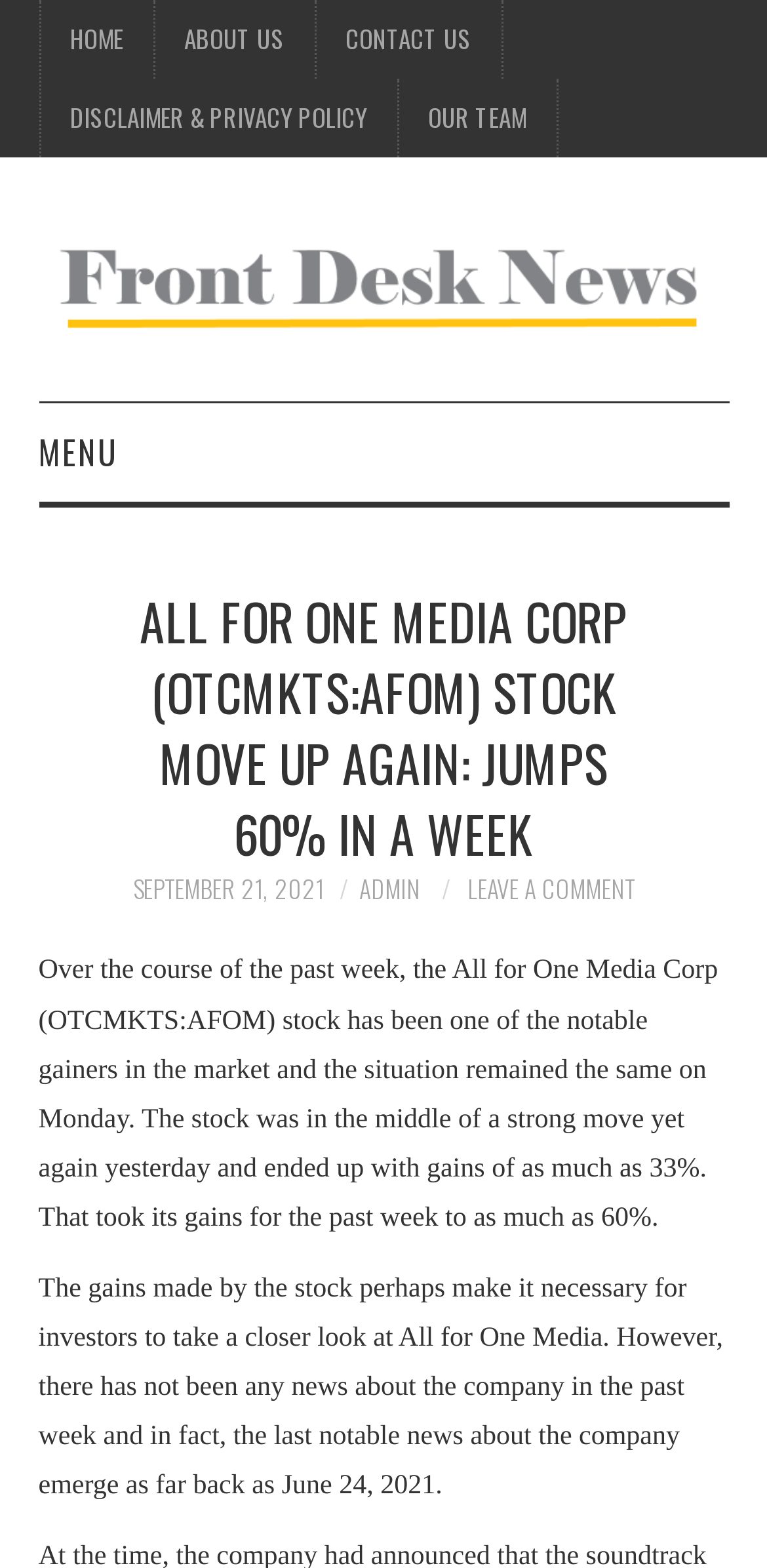Please specify the bounding box coordinates for the clickable region that will help you carry out the instruction: "go to home page".

[0.053, 0.0, 0.199, 0.05]